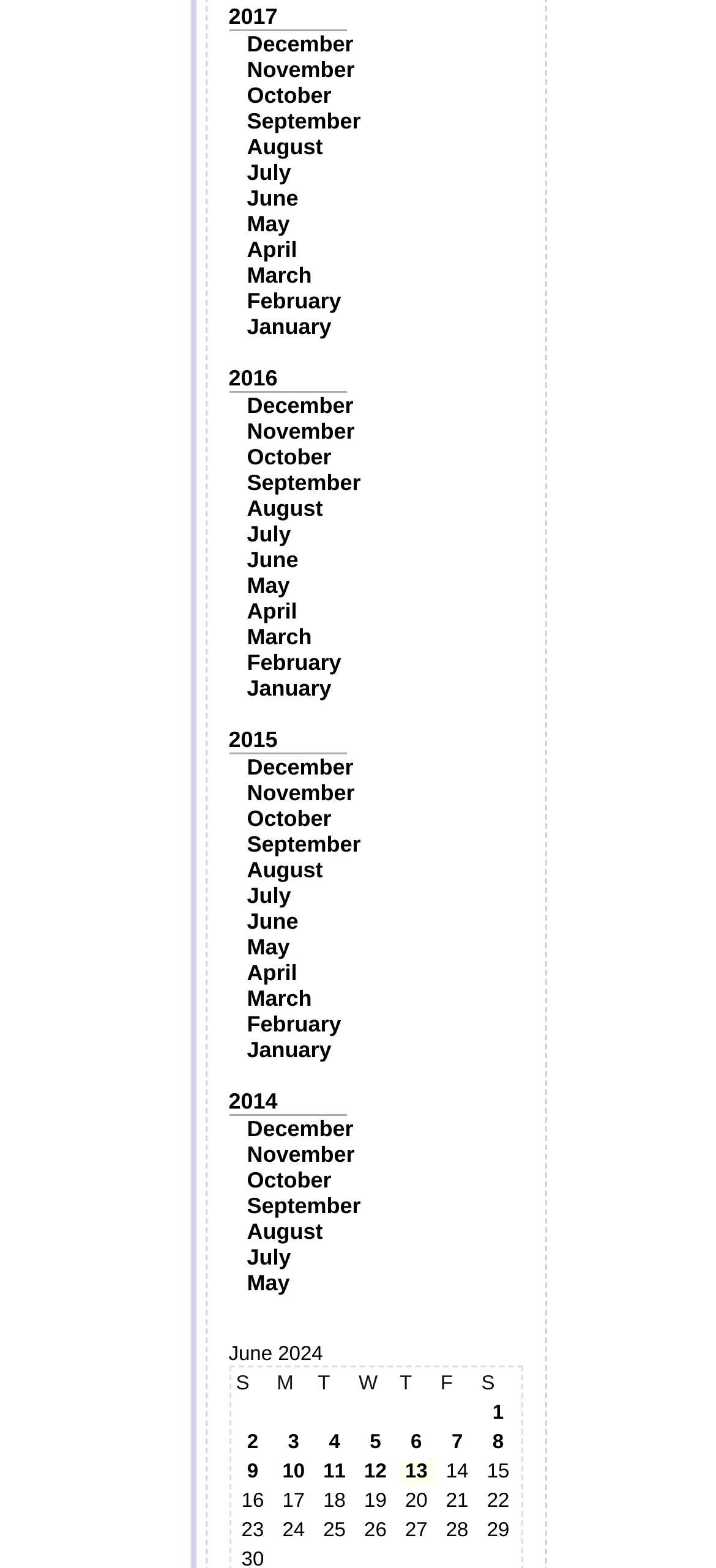Determine the bounding box coordinates for the clickable element to execute this instruction: "Click on 1". Provide the coordinates as four float numbers between 0 and 1, i.e., [left, top, right, bottom].

[0.672, 0.894, 0.719, 0.908]